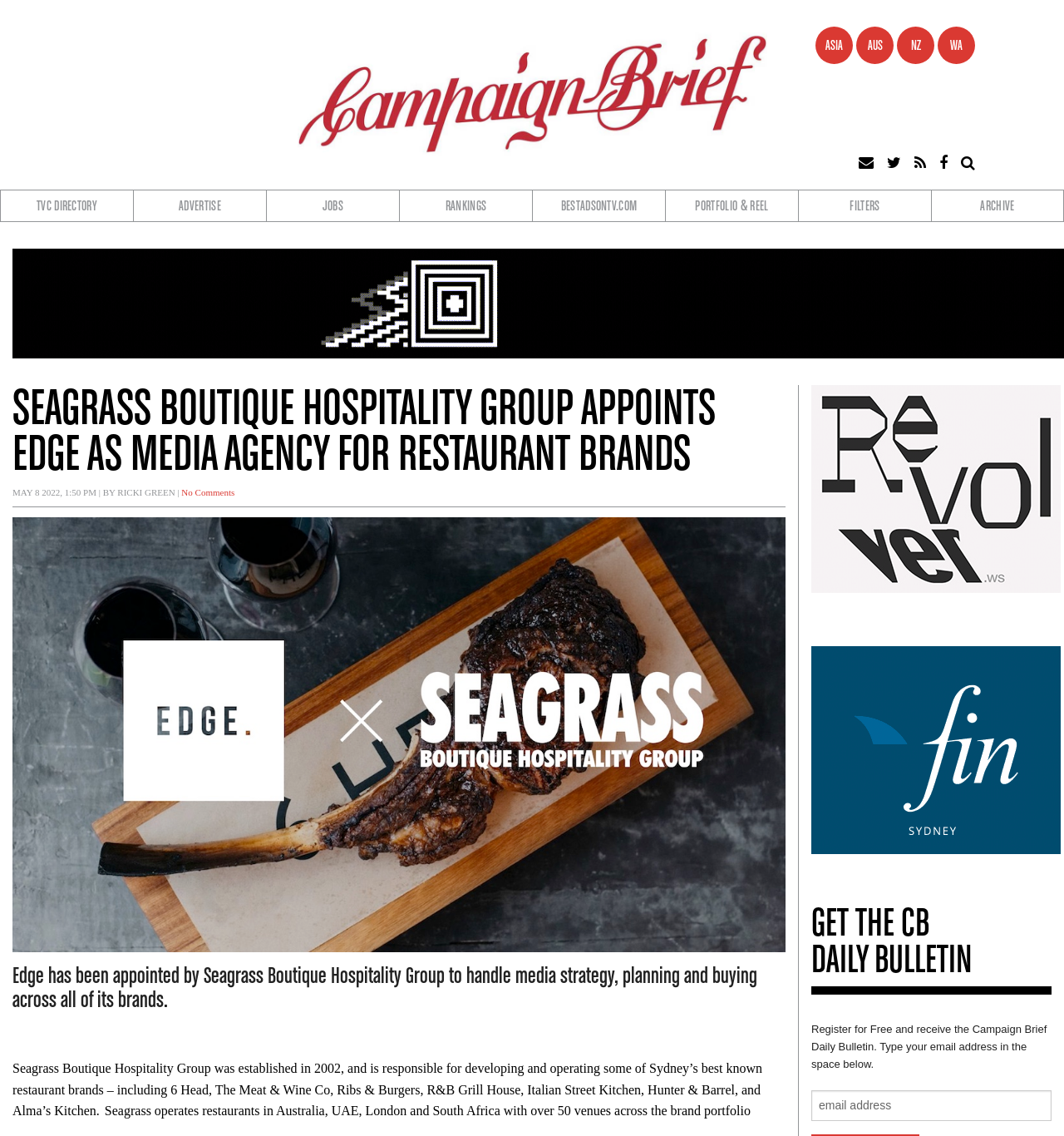Specify the bounding box coordinates of the area that needs to be clicked to achieve the following instruction: "Click on the Campaign Brief link".

[0.279, 0.023, 0.721, 0.143]